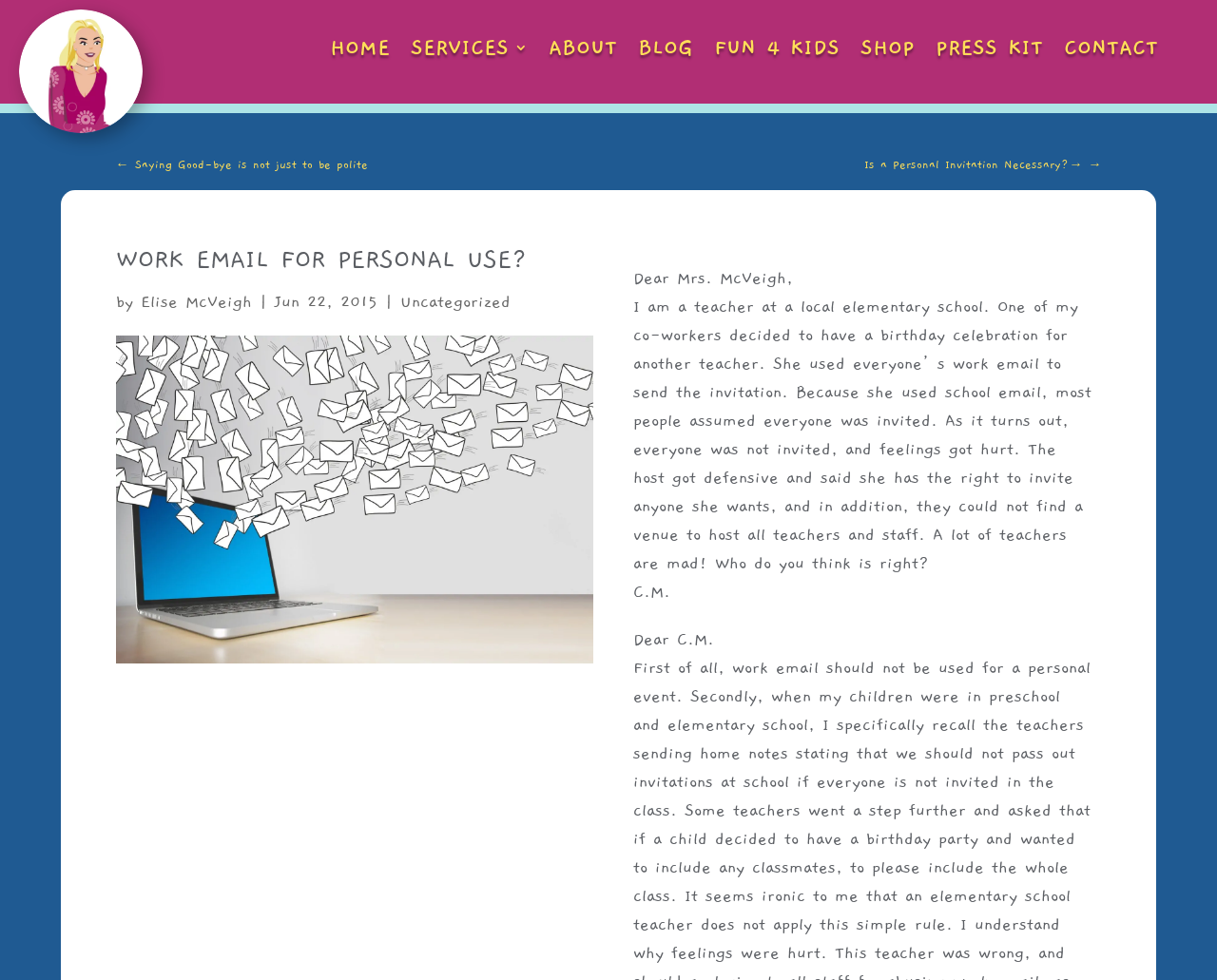Use one word or a short phrase to answer the question provided: 
What is the date of the article?

Jun 22, 2015